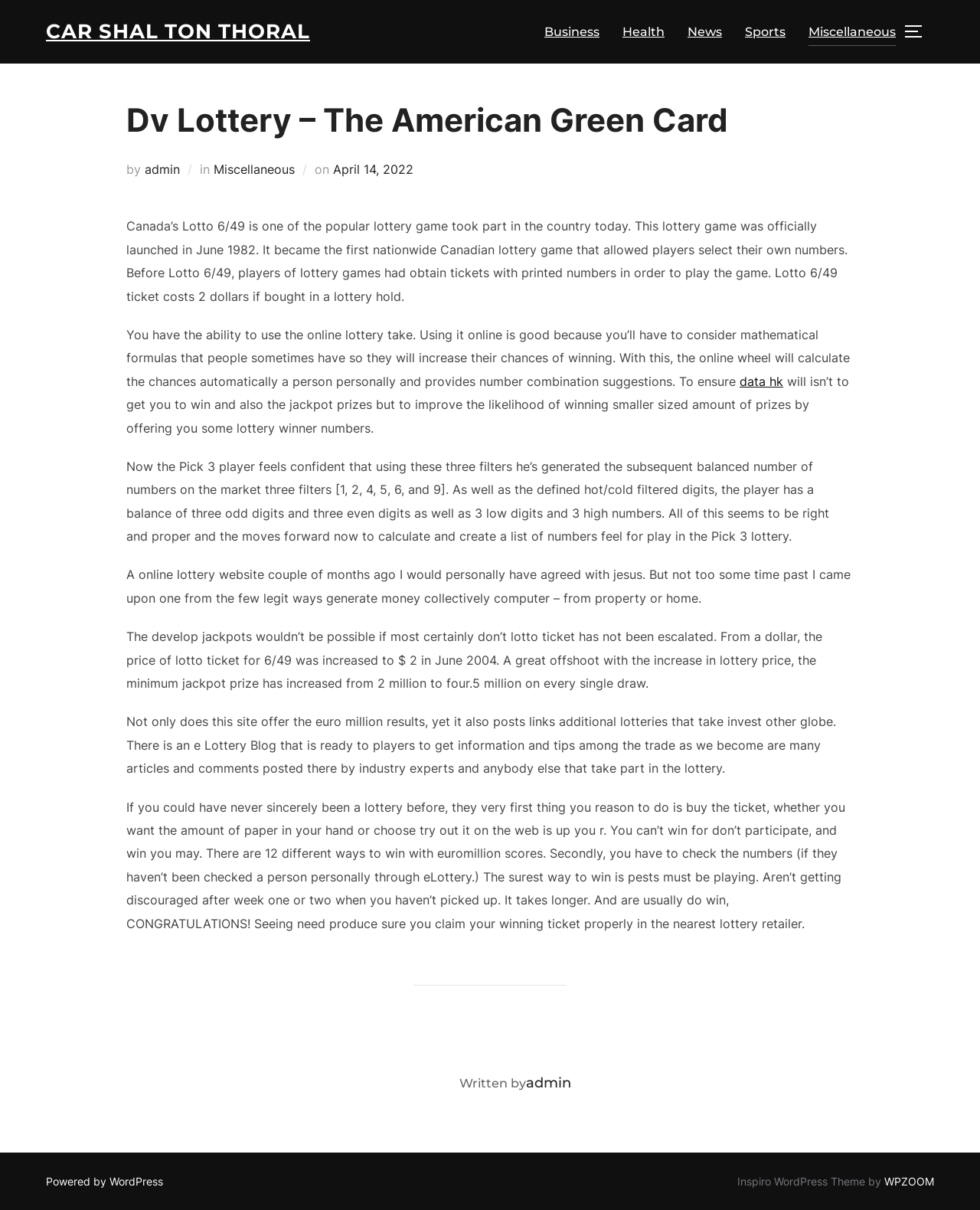What is the name of the lottery game mentioned in the article?
Please provide an in-depth and detailed response to the question.

I found this answer by reading the article content, specifically the first paragraph, which mentions 'Canada’s Lotto 6/49 is one of the popular lottery game took part in the country today.'